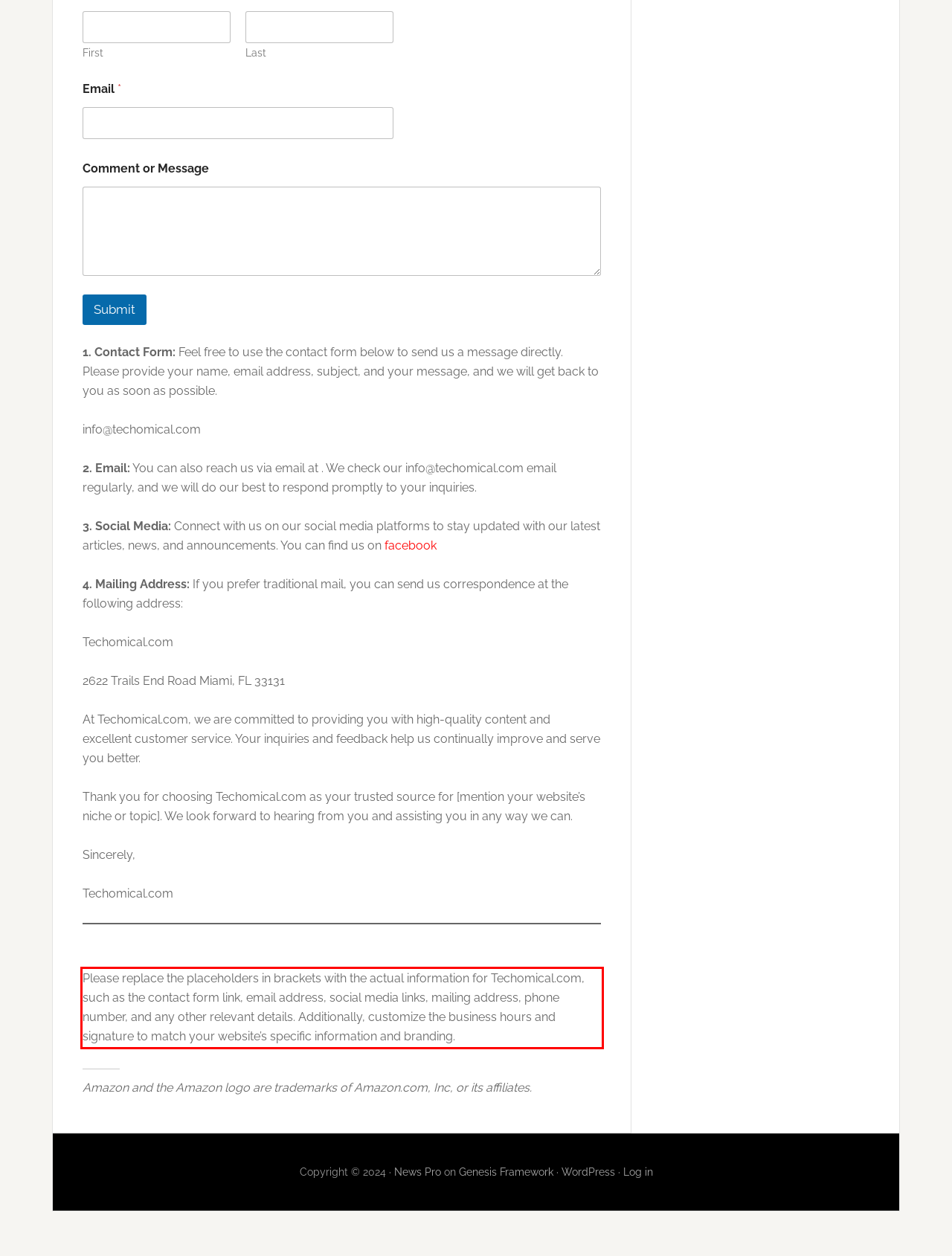Using the provided webpage screenshot, identify and read the text within the red rectangle bounding box.

Please replace the placeholders in brackets with the actual information for Techomical.com, such as the contact form link, email address, social media links, mailing address, phone number, and any other relevant details. Additionally, customize the business hours and signature to match your website’s specific information and branding.